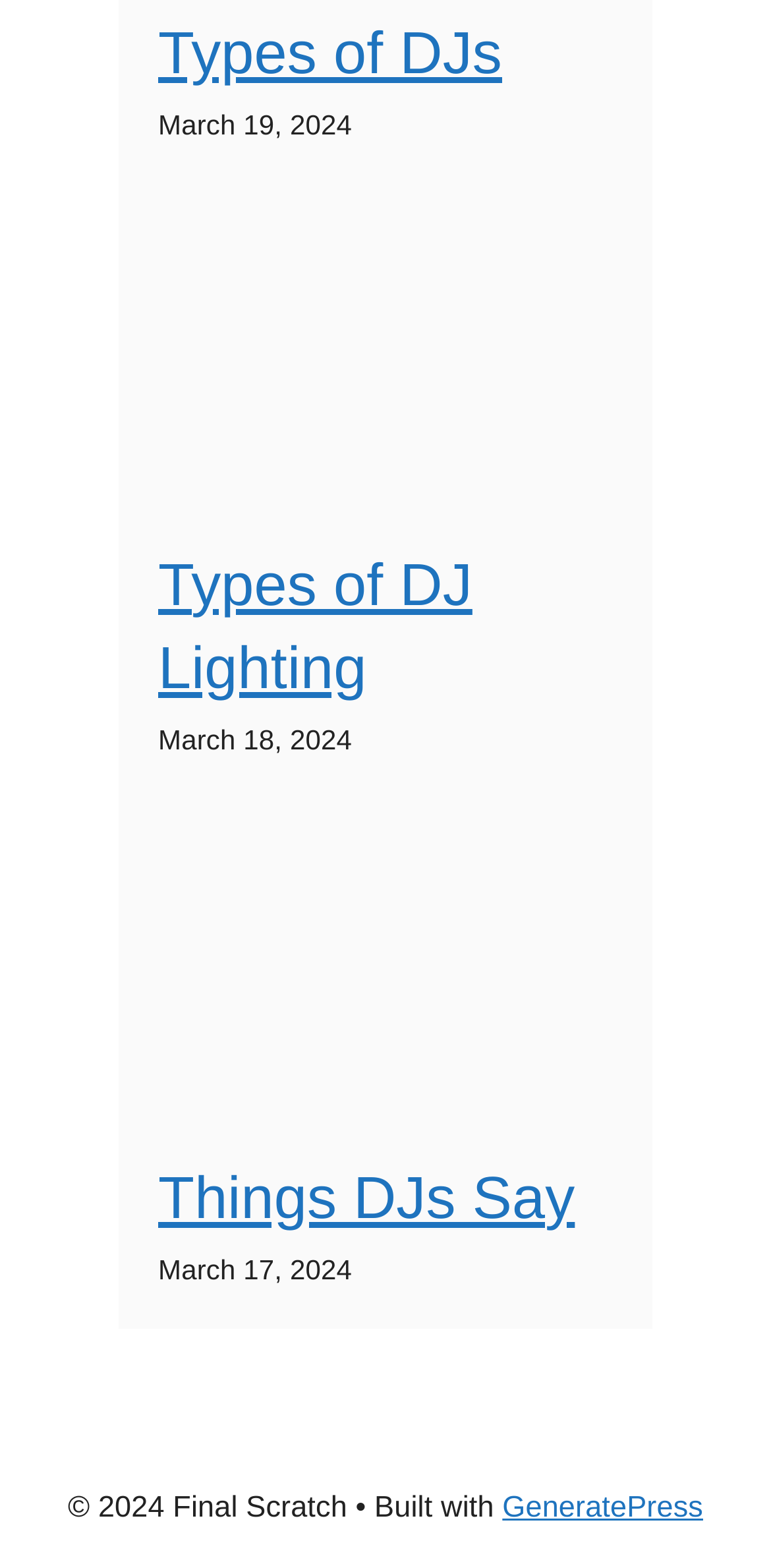Consider the image and give a detailed and elaborate answer to the question: 
What is the price of the RANE FOUR Advanced 4 Channel Stems DJ Controller?

I found the price of the RANE FOUR Advanced 4 Channel Stems DJ Controller by looking at the StaticText element with the OCR text '$1,599.00' which is located near the image of the product.